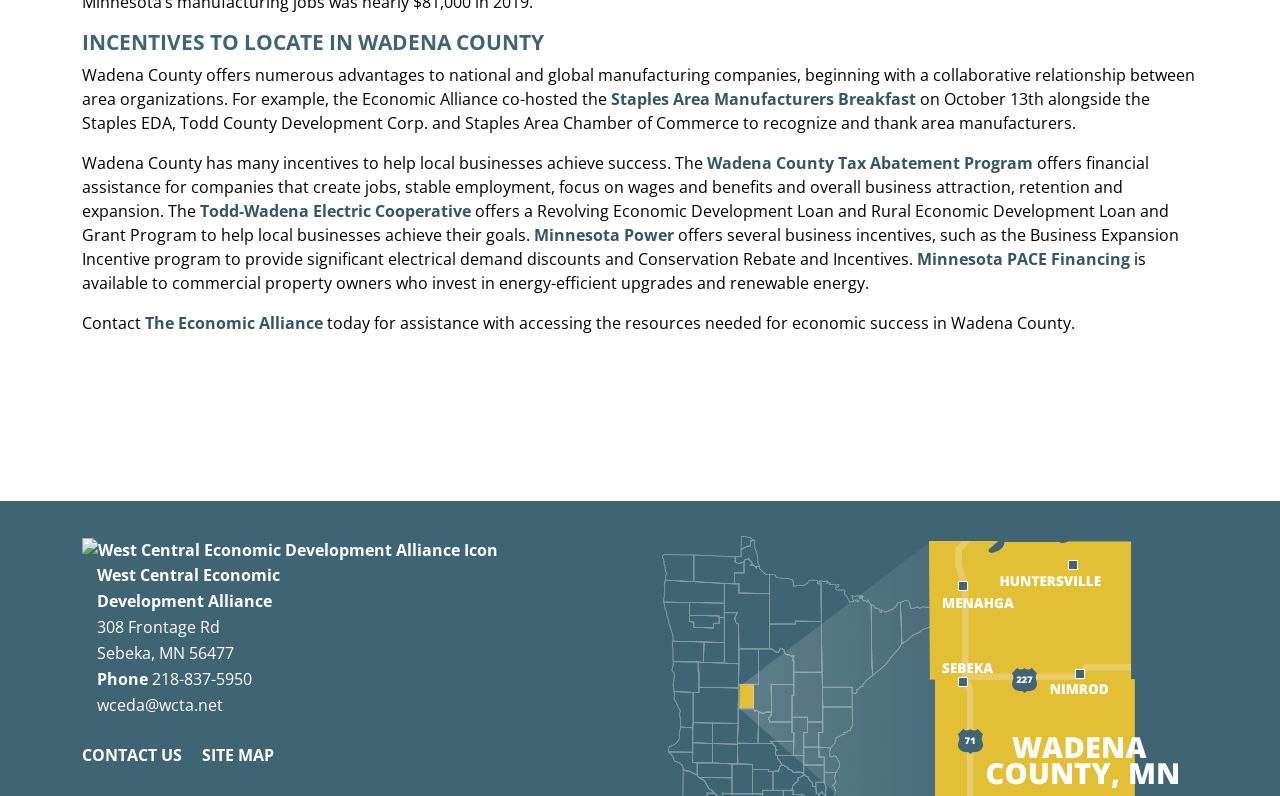What is the phone number of the West Central Economic Development Alliance?
Refer to the image and give a detailed answer to the question.

The phone number is mentioned in the contact information section of the webpage, along with the address and email.